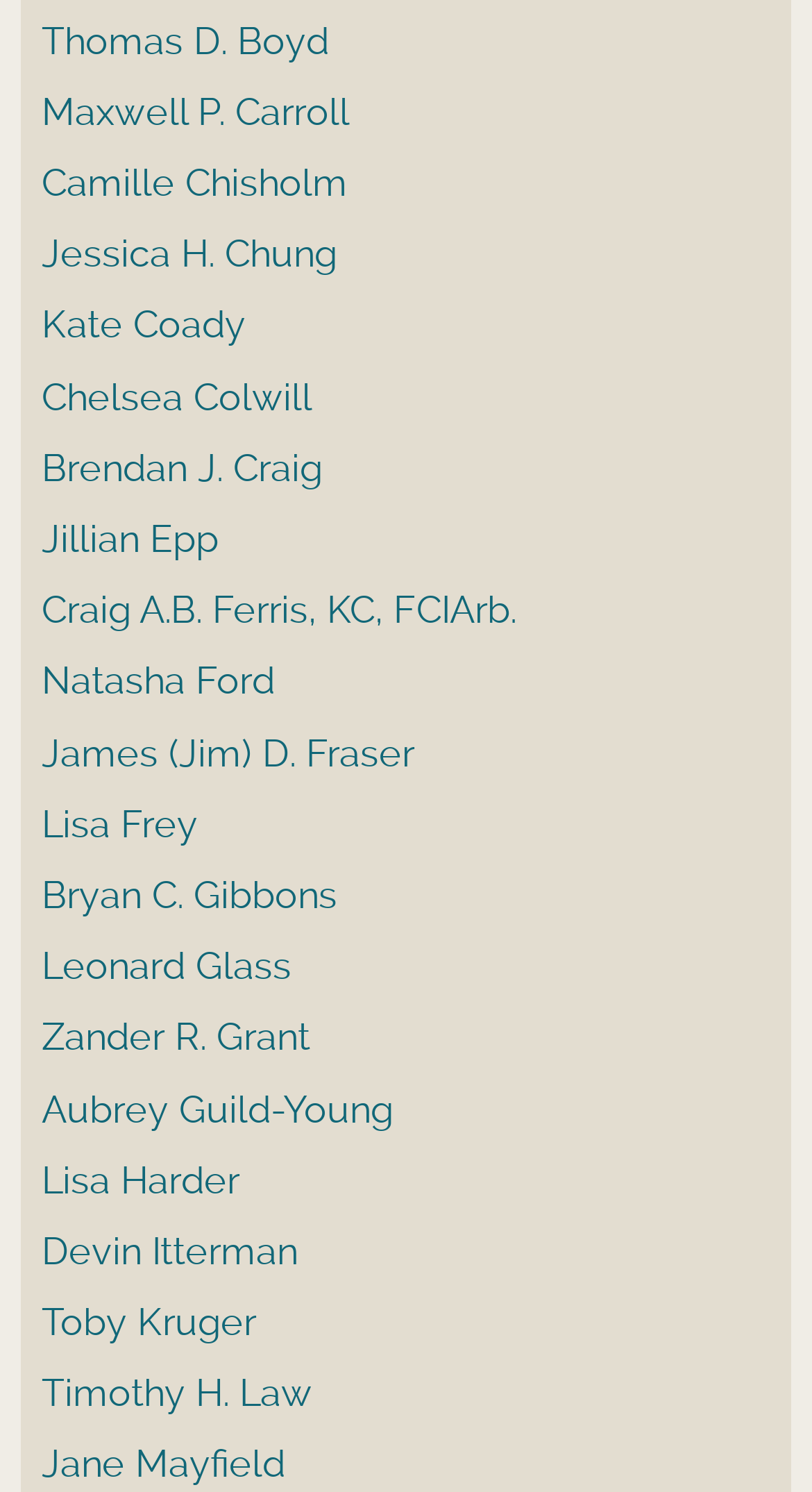What is the longest name listed?
Refer to the image and give a detailed answer to the question.

I examined the OCR text of each link element and found that 'Craig A.B. Ferris, KC, FCIArb.' is the longest name listed.